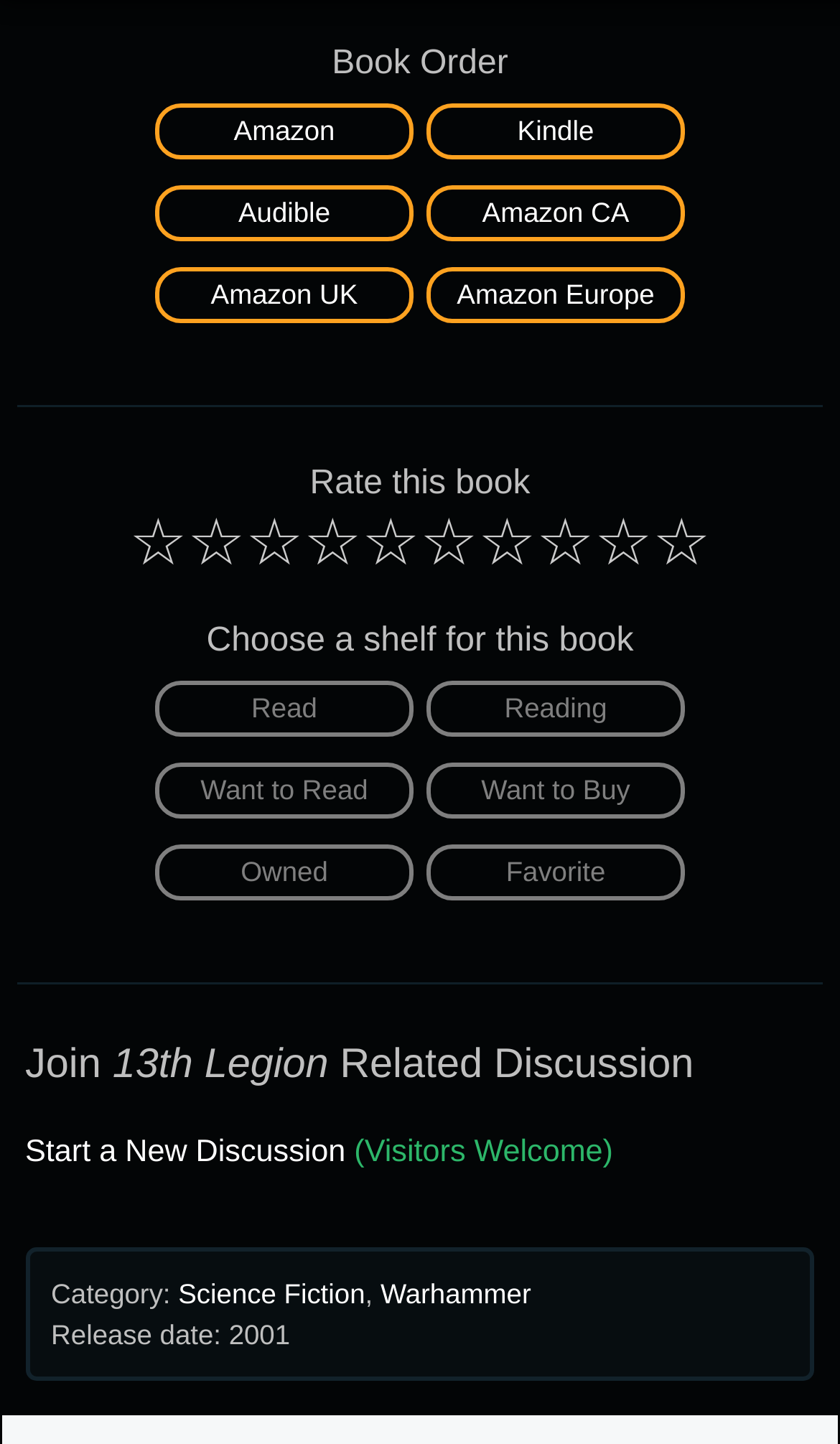Please identify the bounding box coordinates of the element's region that needs to be clicked to fulfill the following instruction: "Schedule a demo". The bounding box coordinates should consist of four float numbers between 0 and 1, i.e., [left, top, right, bottom].

None